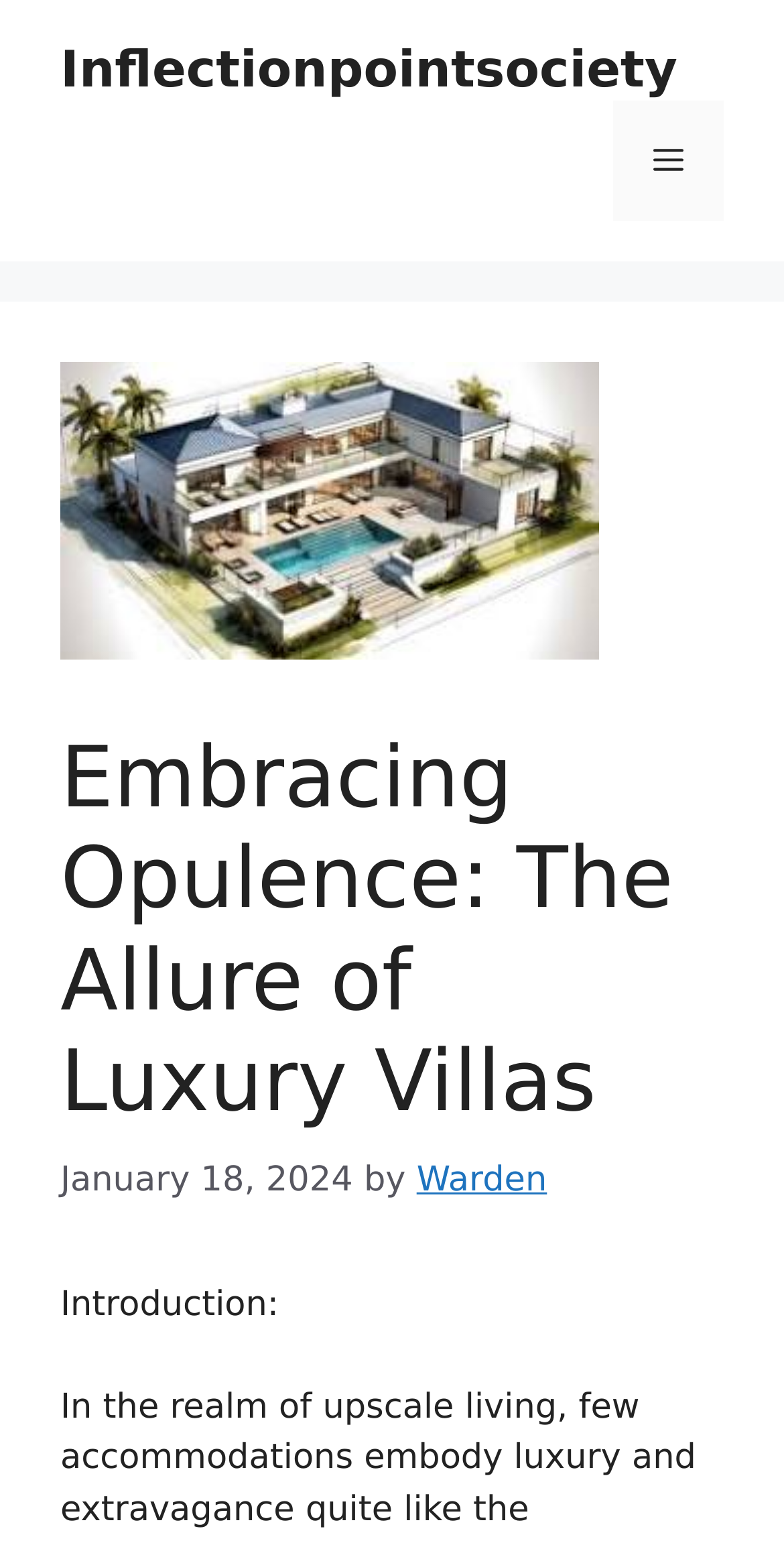What is the date of the article?
Give a comprehensive and detailed explanation for the question.

I found the date of the article by examining the time element with the text 'January 18, 2024' located below the main heading of the webpage, which is a common location for article dates.